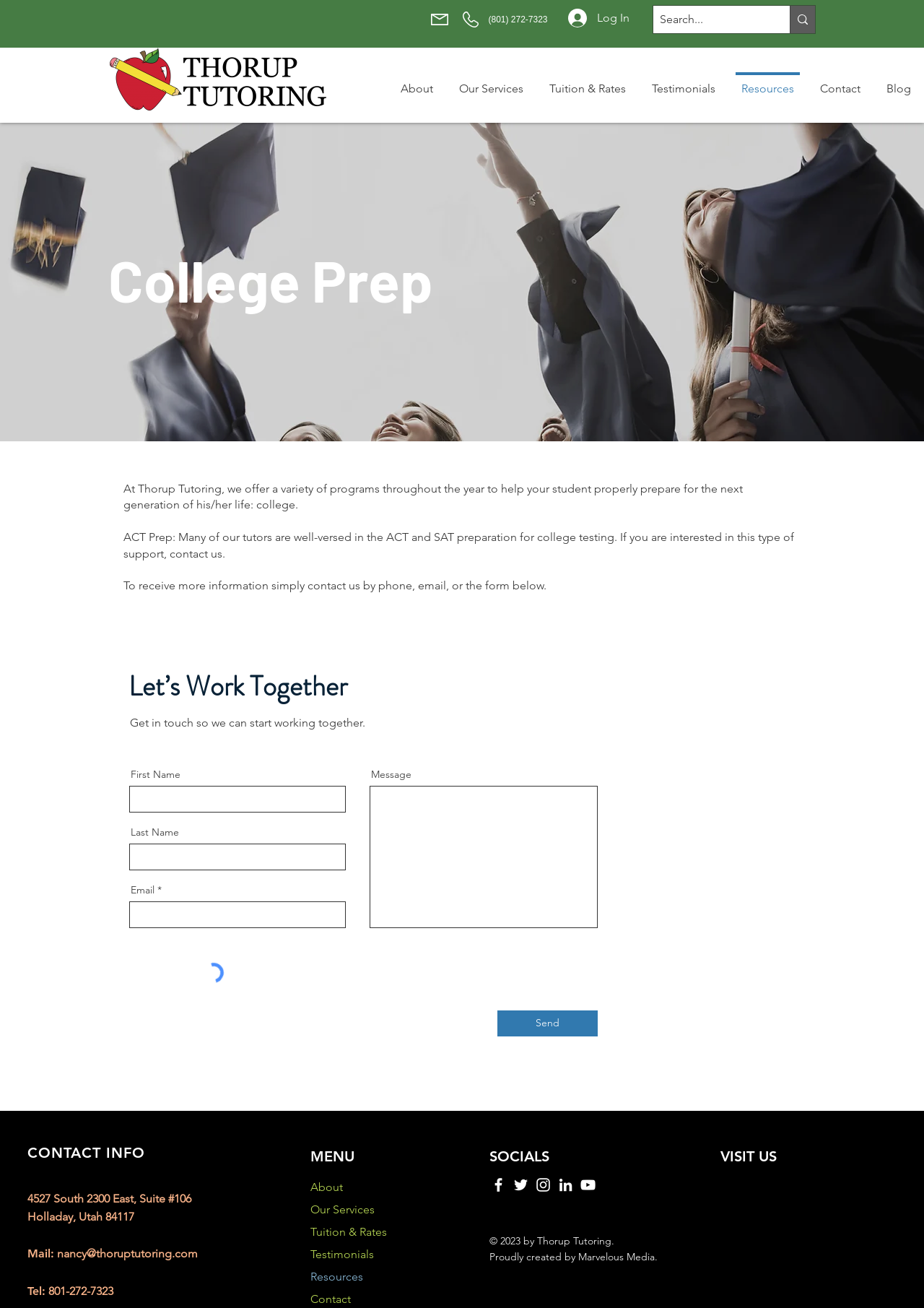Summarize the webpage in an elaborate manner.

The webpage is about College Prep services offered by Thorup Tutoring. At the top, there is a navigation menu with links to different sections of the website, including "About", "Our Services", "Tuition & Rates", "Testimonials", "Resources", "Contact", and "Blog". Below the navigation menu, there is a search bar with a search button and a login button.

On the left side of the page, there is a logo and a phone number "(801) 272-7323". On the right side, there is a section with a heading "College Prep" and a brief description of the services offered. Below this section, there is a heading "Let’s Work Together" and a contact form with fields for first name, last name, email, and message.

At the bottom of the page, there are several sections. One section displays the contact information, including the address, email, and phone number. Another section has links to social media platforms, including Facebook, Twitter, Instagram, LinkedIn, and YouTube. There is also a section with a Google Maps iframe, allowing users to view the location of Thorup Tutoring. Finally, there is a footer section with copyright information and a credit to the website's creator, Marvelous Media.